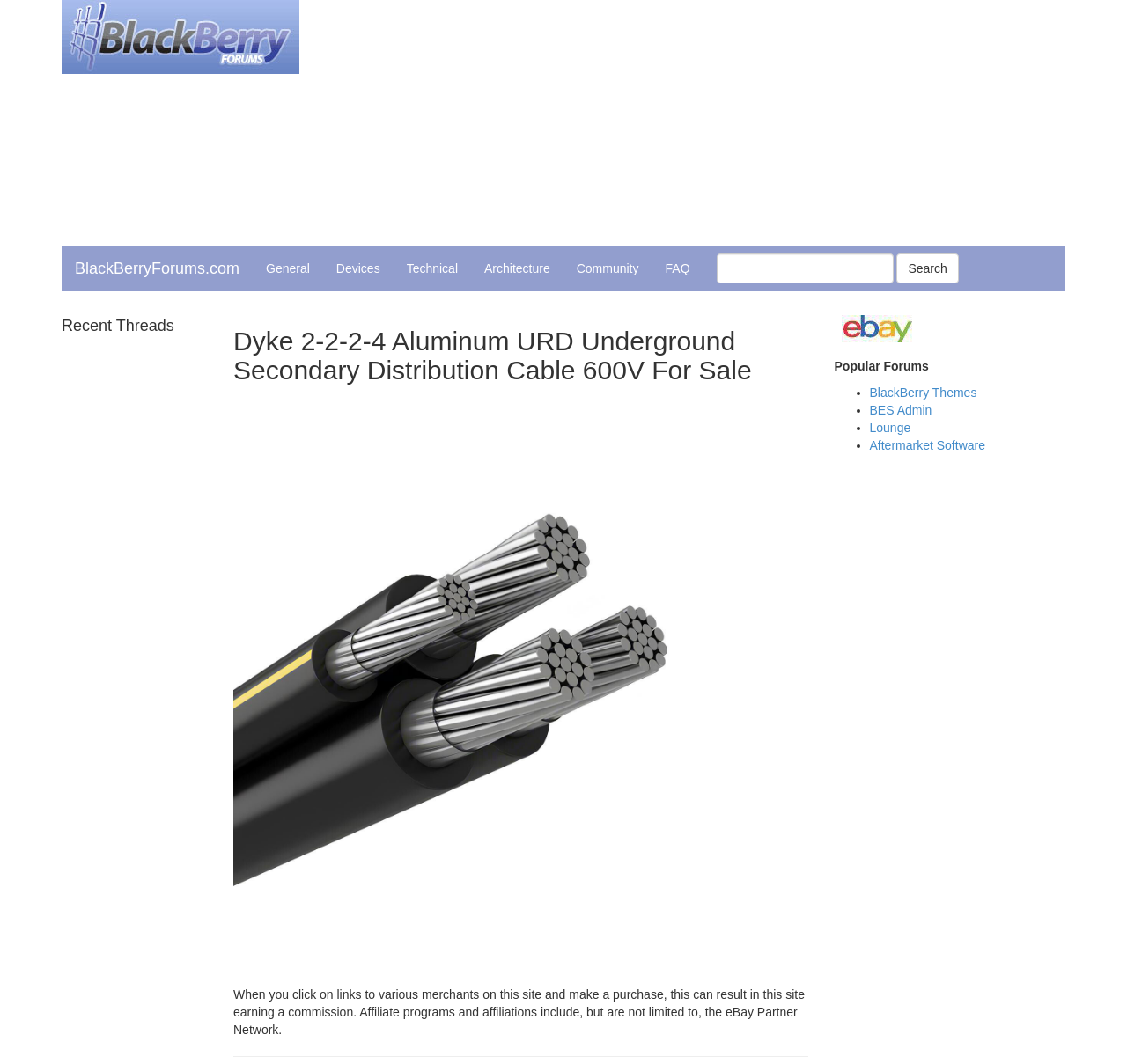Can you identify the bounding box coordinates of the clickable region needed to carry out this instruction: 'View the Advertisement'? The coordinates should be four float numbers within the range of 0 to 1, stated as [left, top, right, bottom].

[0.359, 0.0, 0.945, 0.232]